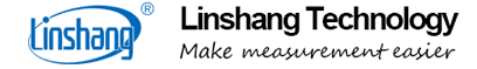What is the tone conveyed by the logo's design?
Can you provide an in-depth and detailed response to the question?

The logo's design is clean and modern, which effectively conveys a sense of professionalism and innovation in measurement technology, reflecting the company's commitment to providing user-friendly measurement solutions.